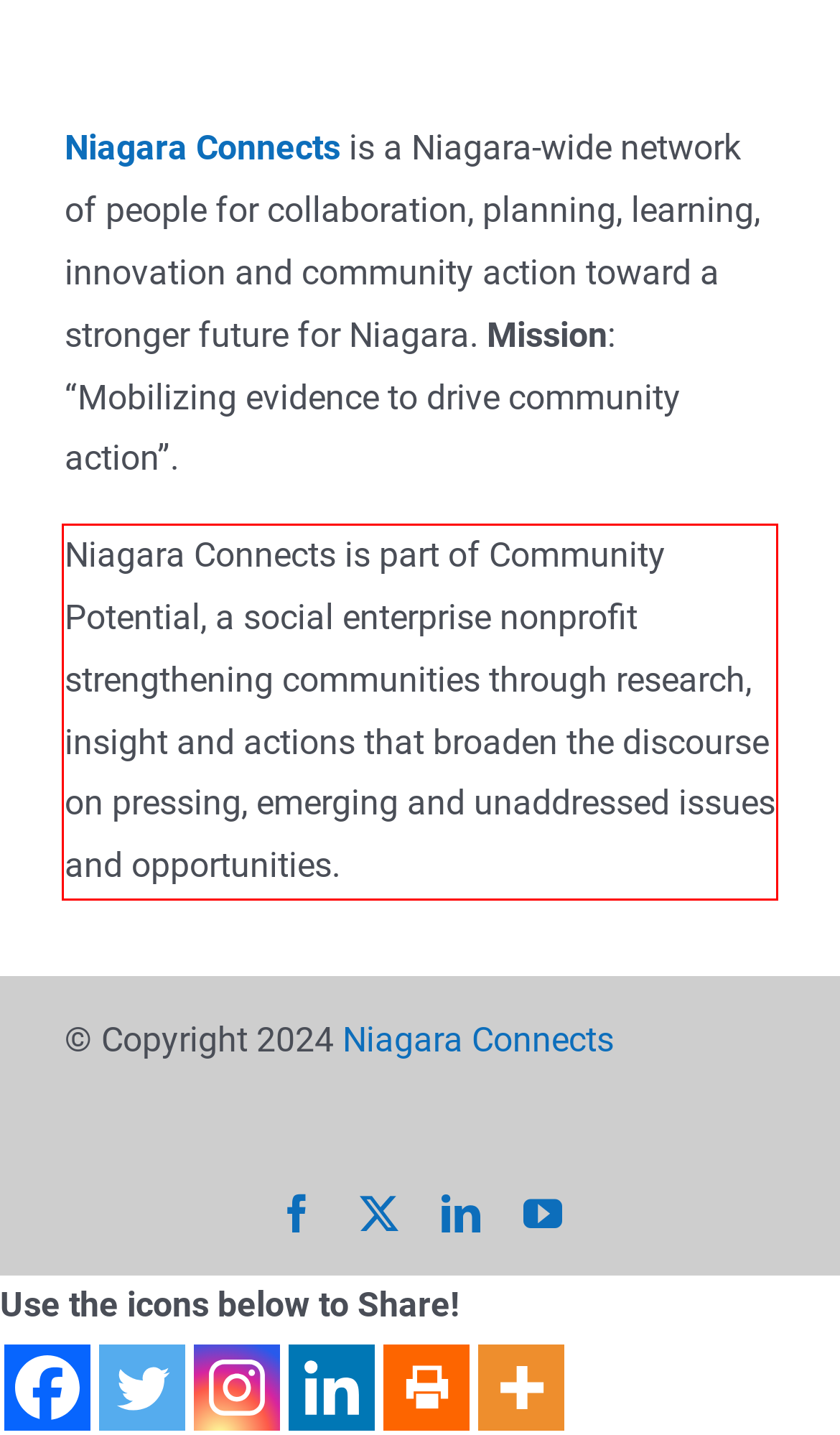You are provided with a screenshot of a webpage that includes a red bounding box. Extract and generate the text content found within the red bounding box.

Niagara Connects is part of Community Potential, a social enterprise nonprofit strengthening communities through research, insight and actions that broaden the discourse on pressing, emerging and unaddressed issues and opportunities.